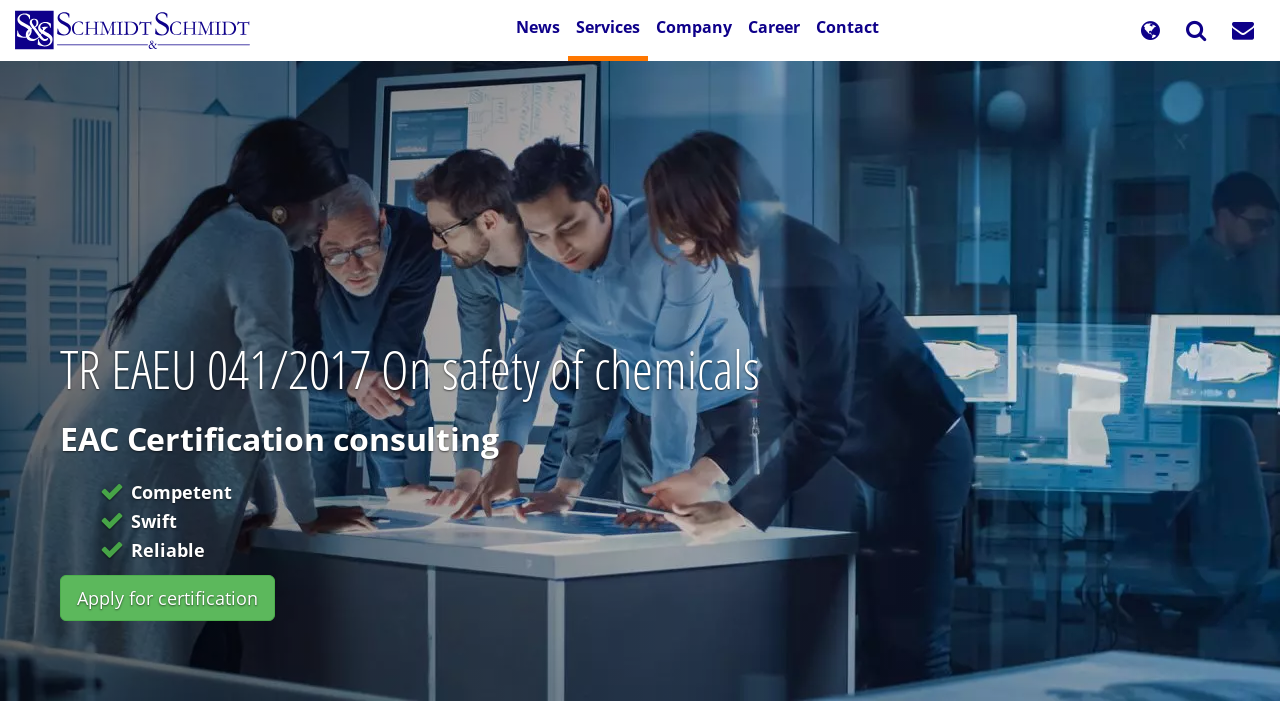Identify the bounding box for the UI element specified in this description: "News". The coordinates must be four float numbers between 0 and 1, formatted as [left, top, right, bottom].

[0.397, 0.0, 0.444, 0.085]